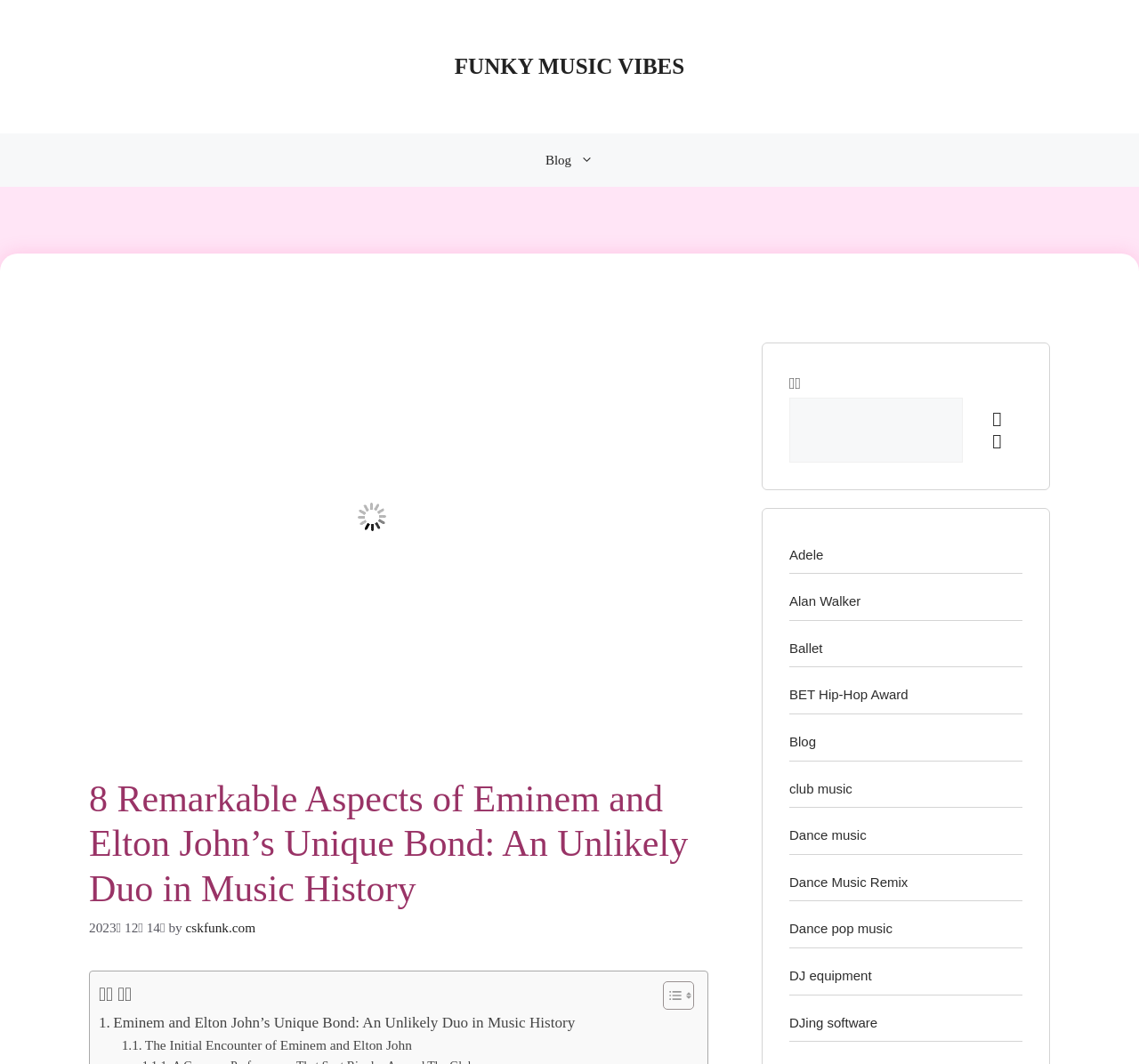What is the purpose of the search box?
From the screenshot, supply a one-word or short-phrase answer.

To search the website